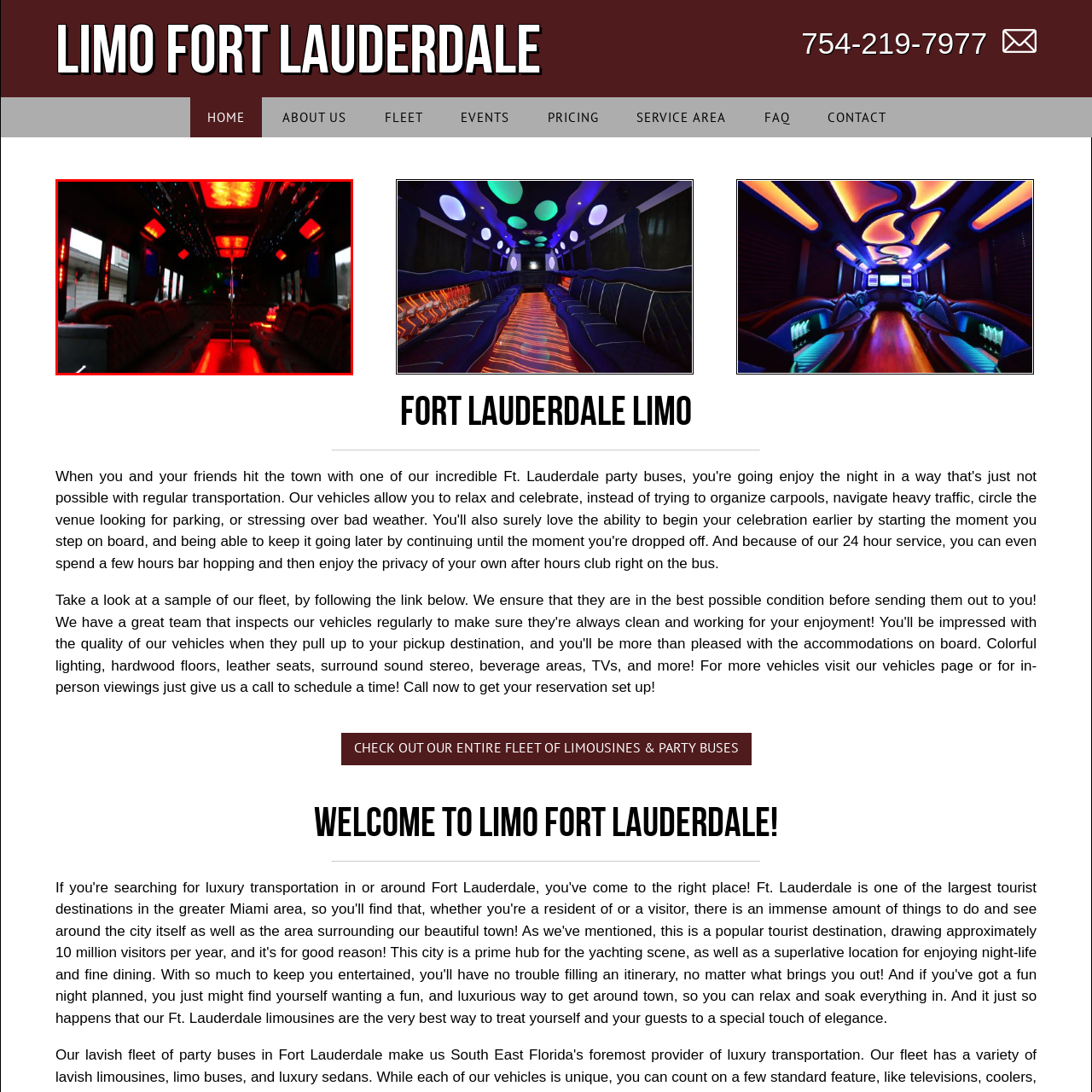Thoroughly describe the scene within the red-bordered area of the image.

The image showcases the interior of a luxurious limousine or party bus, featuring an eye-catching design enhanced by vibrant red and blue LED lighting. Plush seating lines the sides, offering comfort for passengers. The ceiling is adorned with a dazzling array of lights that create a lively atmosphere, perfect for celebrations or events. A polished pole stands prominently in the center, suggesting the bus is equipped for fun and entertainment. This striking environment highlights the features of a Fort Lauderdale limo rental, ideal for parties, special occasions, or group outings.